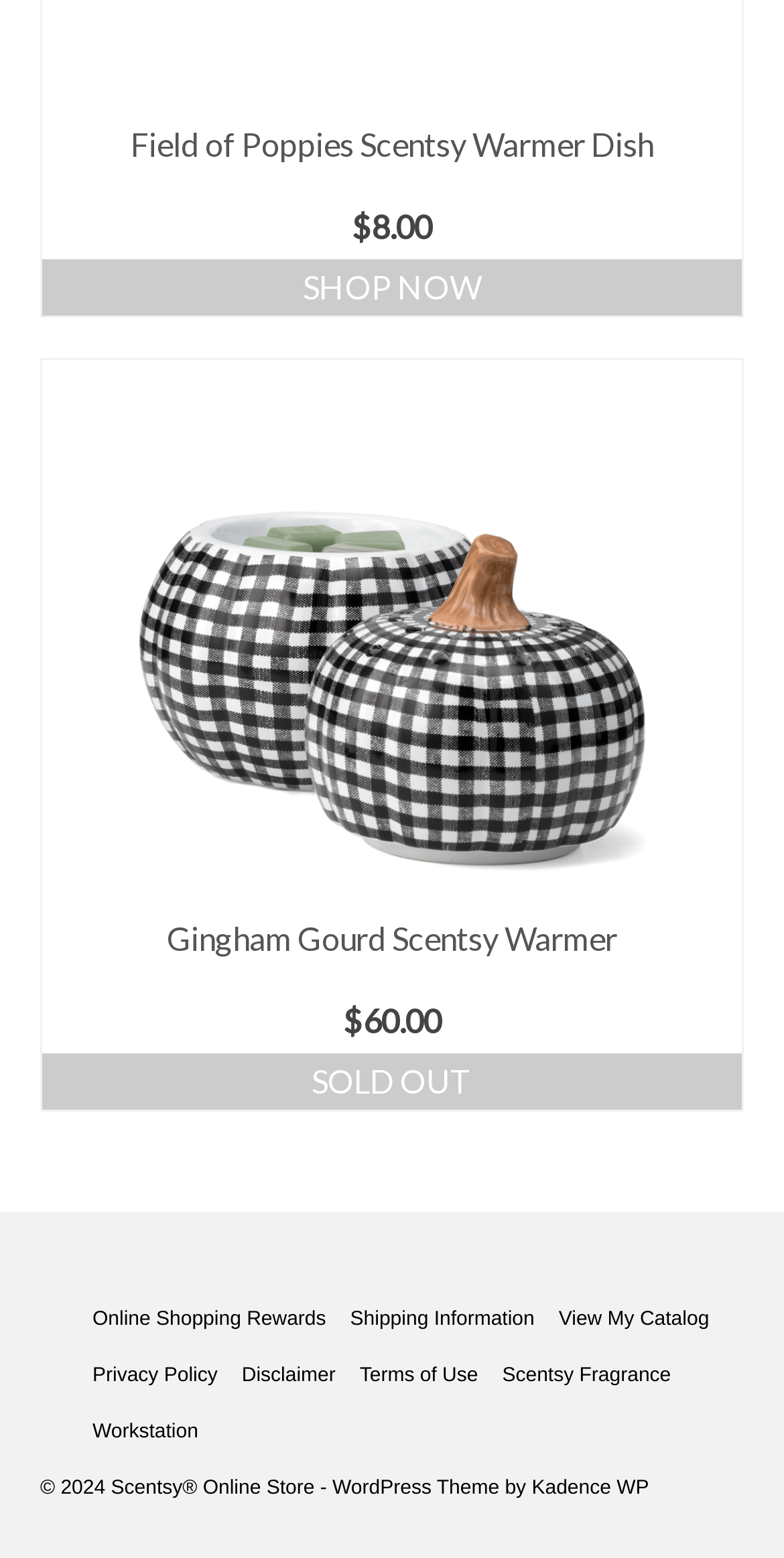What is the price of the 'Field of Poppies Scentsy Warmer Dish'?
Refer to the image and give a detailed response to the question.

I found the price of the 'Field of Poppies Scentsy Warmer Dish' by looking at the StaticText elements next to the product link. The price is indicated as '$8.00'.